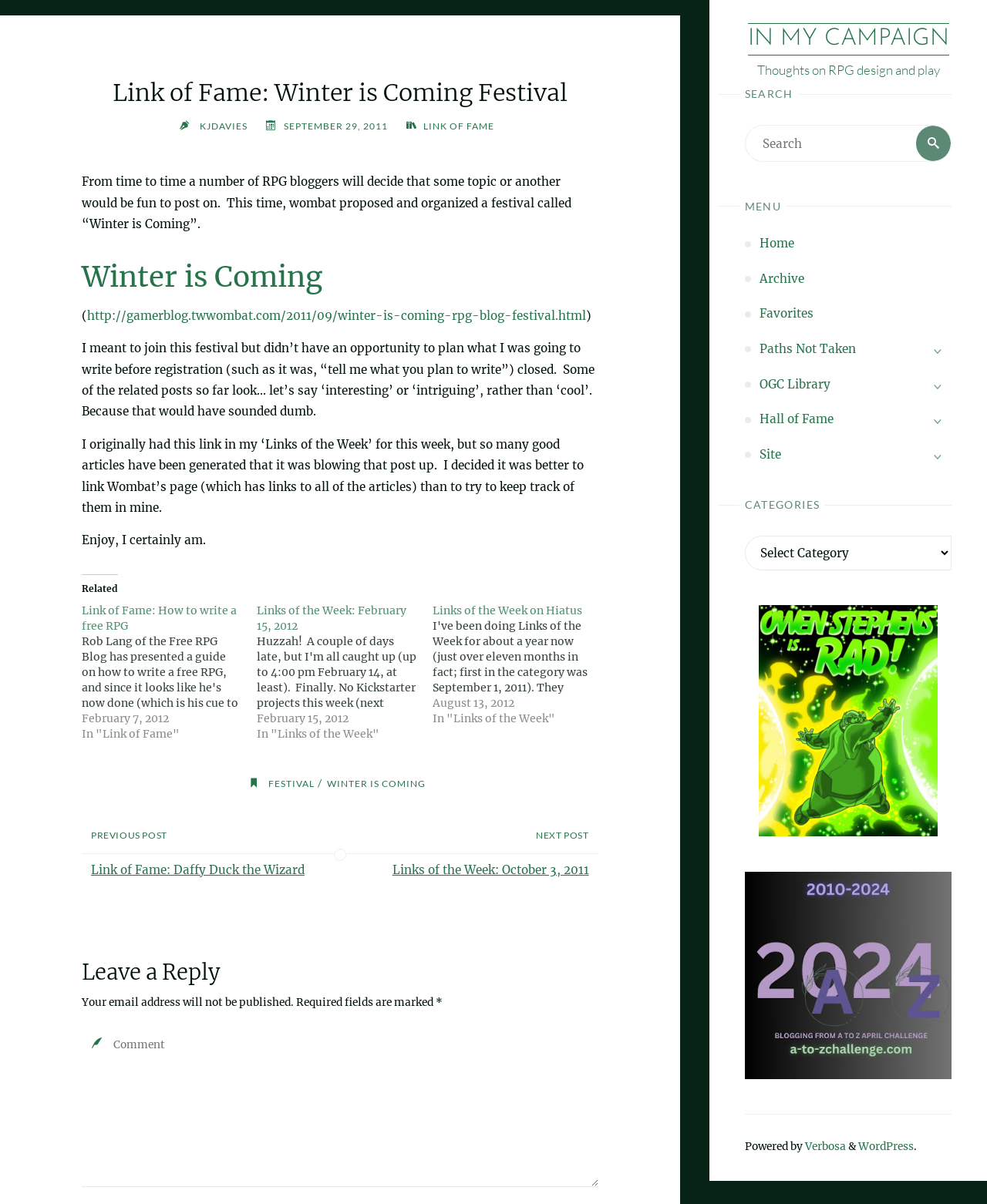What is the author of the blog post?
Using the image, elaborate on the answer with as much detail as possible.

The author of the blog post is mentioned as 'KJDAVIES' which can be found in the header section of the webpage, specifically in the 'Author' section.